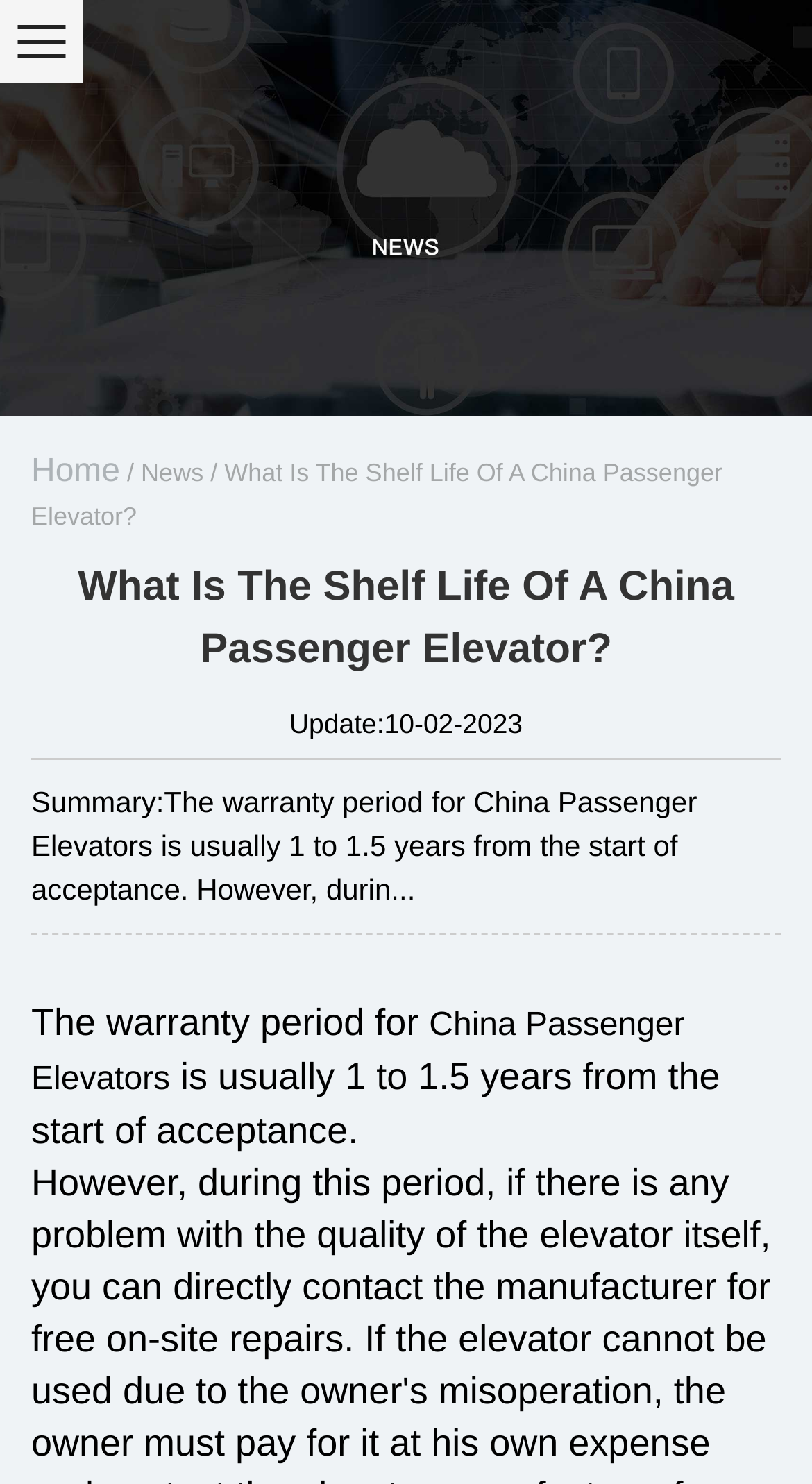What is the date of the update?
Answer the question with a single word or phrase, referring to the image.

10-02-2023